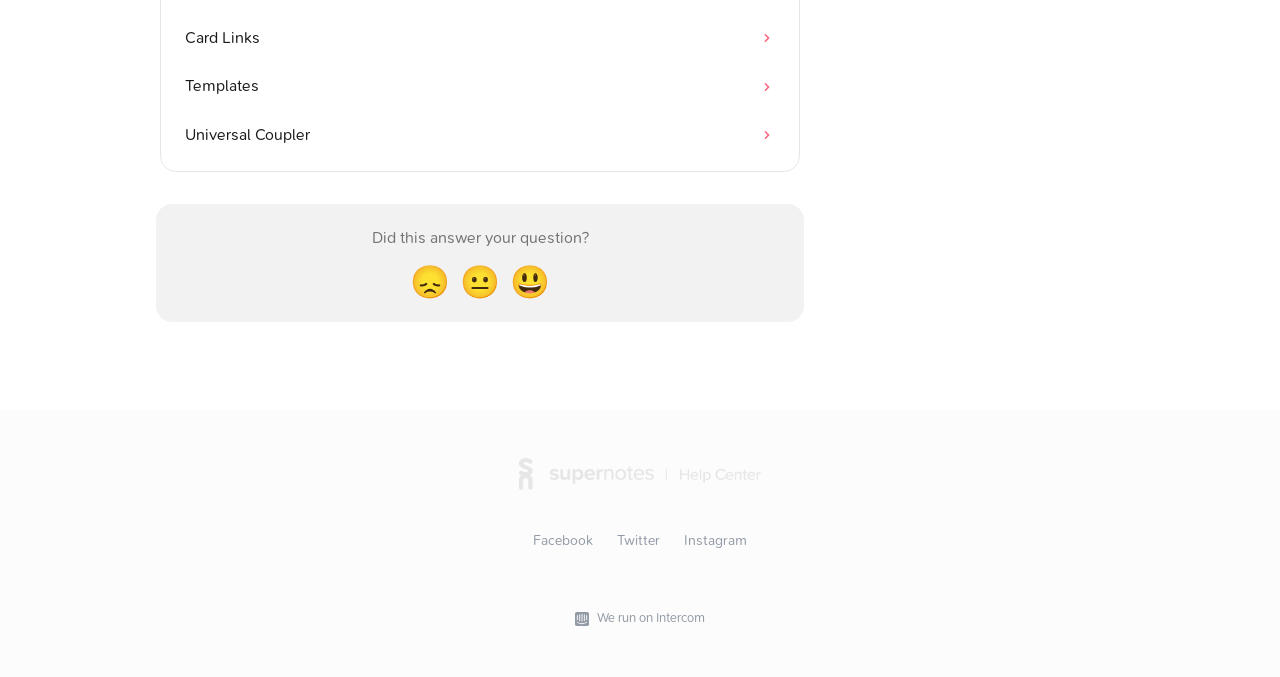Determine the bounding box coordinates for the HTML element mentioned in the following description: "Card Links". The coordinates should be a list of four floats ranging from 0 to 1, represented as [left, top, right, bottom].

[0.135, 0.021, 0.615, 0.092]